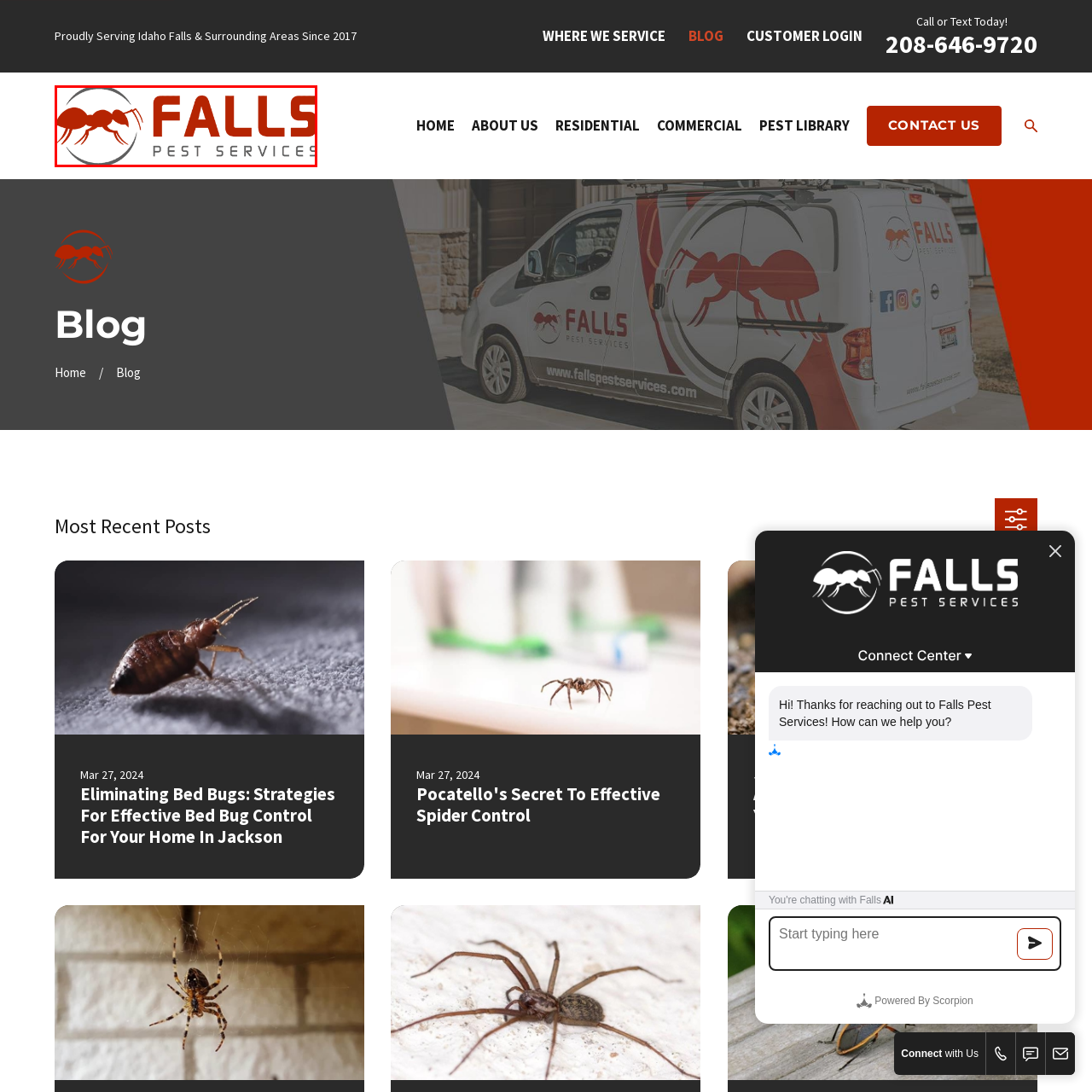Look at the region marked by the red box and describe it extensively.

The image features the logo of Falls Pest Services, showcasing a stylized ant in red, emphasizing the company's focus on pest control. The name "FALLS" is prominently displayed in bold orange letters, conveying a strong brand identity. Below, the words "PEST SERVICES" are rendered in a sleek, modern font, suggesting professionalism and expertise in pest management. This logo effectively represents the company’s commitment to providing pest control solutions in Idaho Falls and surrounding areas, established since 2017.